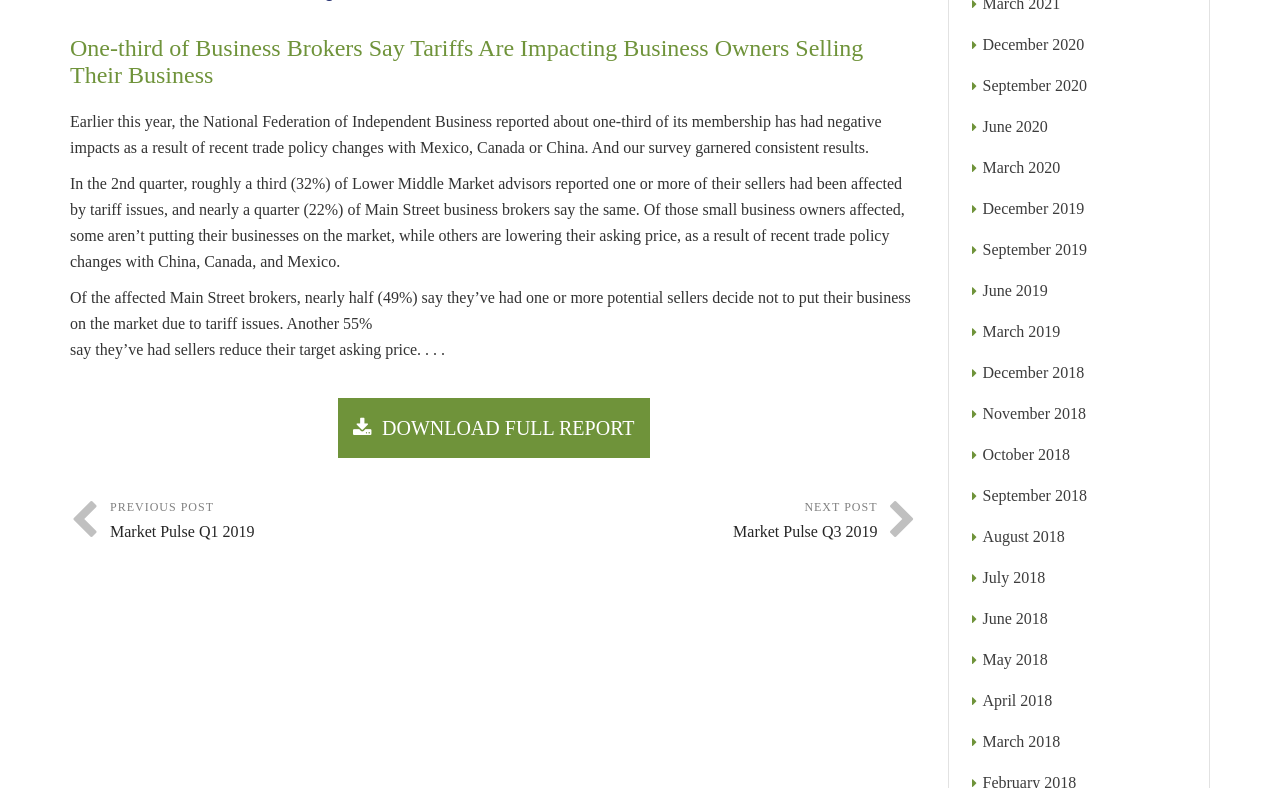Please mark the bounding box coordinates of the area that should be clicked to carry out the instruction: "Go to next post".

[0.386, 0.632, 0.717, 0.692]